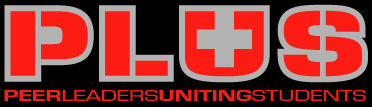Please analyze the image and give a detailed answer to the question:
What is the background color of the logo?

The question asks about the background color of the logo. According to the caption, the overall visual composition is striking against a black background, which suggests that the background color of the logo is black.